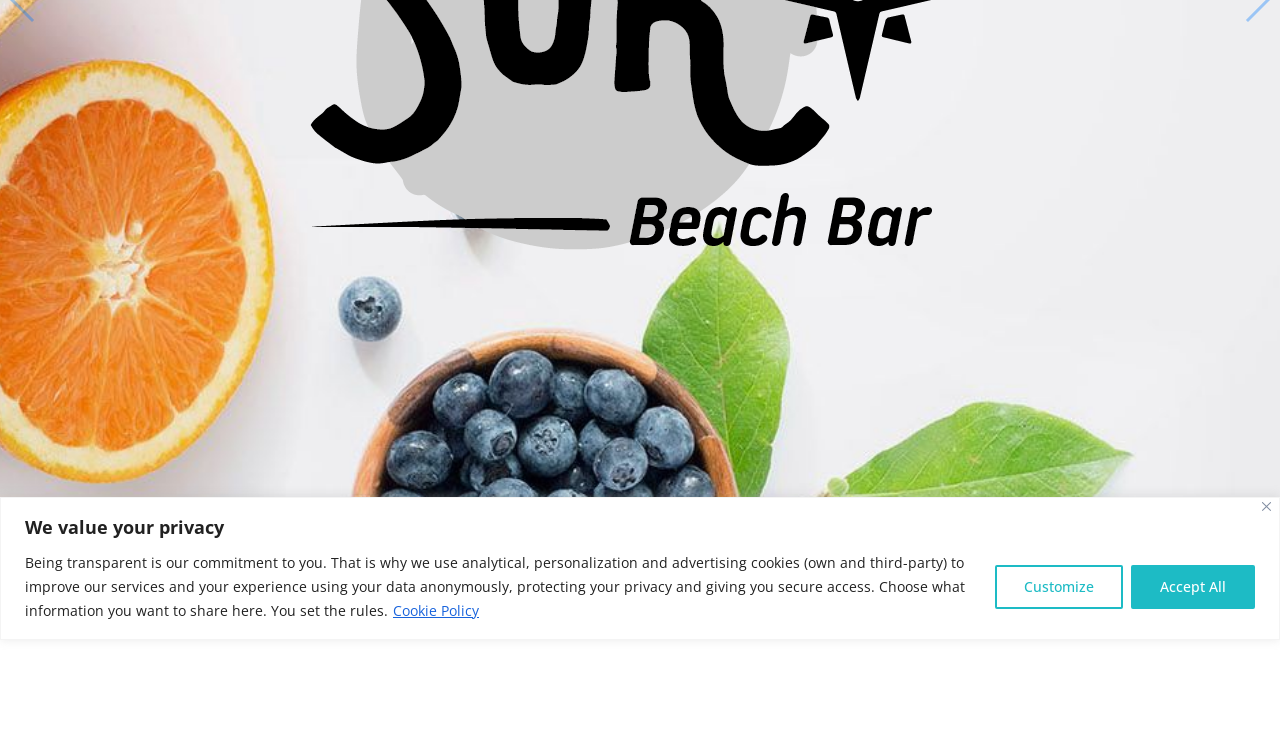Identify the bounding box coordinates for the UI element described as: "Customize". The coordinates should be provided as four floats between 0 and 1: [left, top, right, bottom].

[0.777, 0.77, 0.877, 0.83]